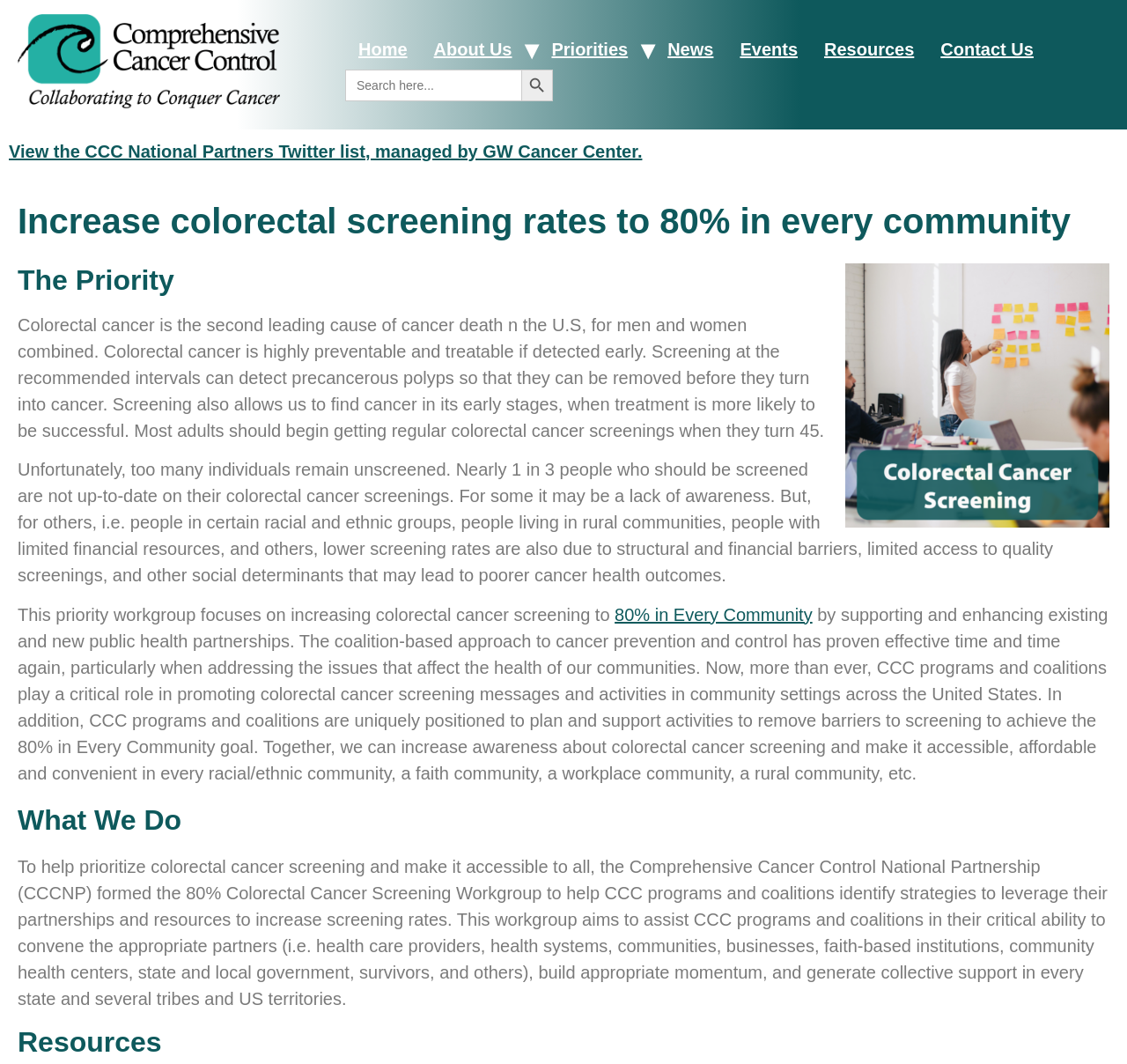Based on the visual content of the image, answer the question thoroughly: What is the second leading cause of cancer death in the US?

According to the text 'Colorectal cancer is the second leading cause of cancer death in the U.S, for men and women combined.', colorectal cancer is the second leading cause of cancer death in the US.